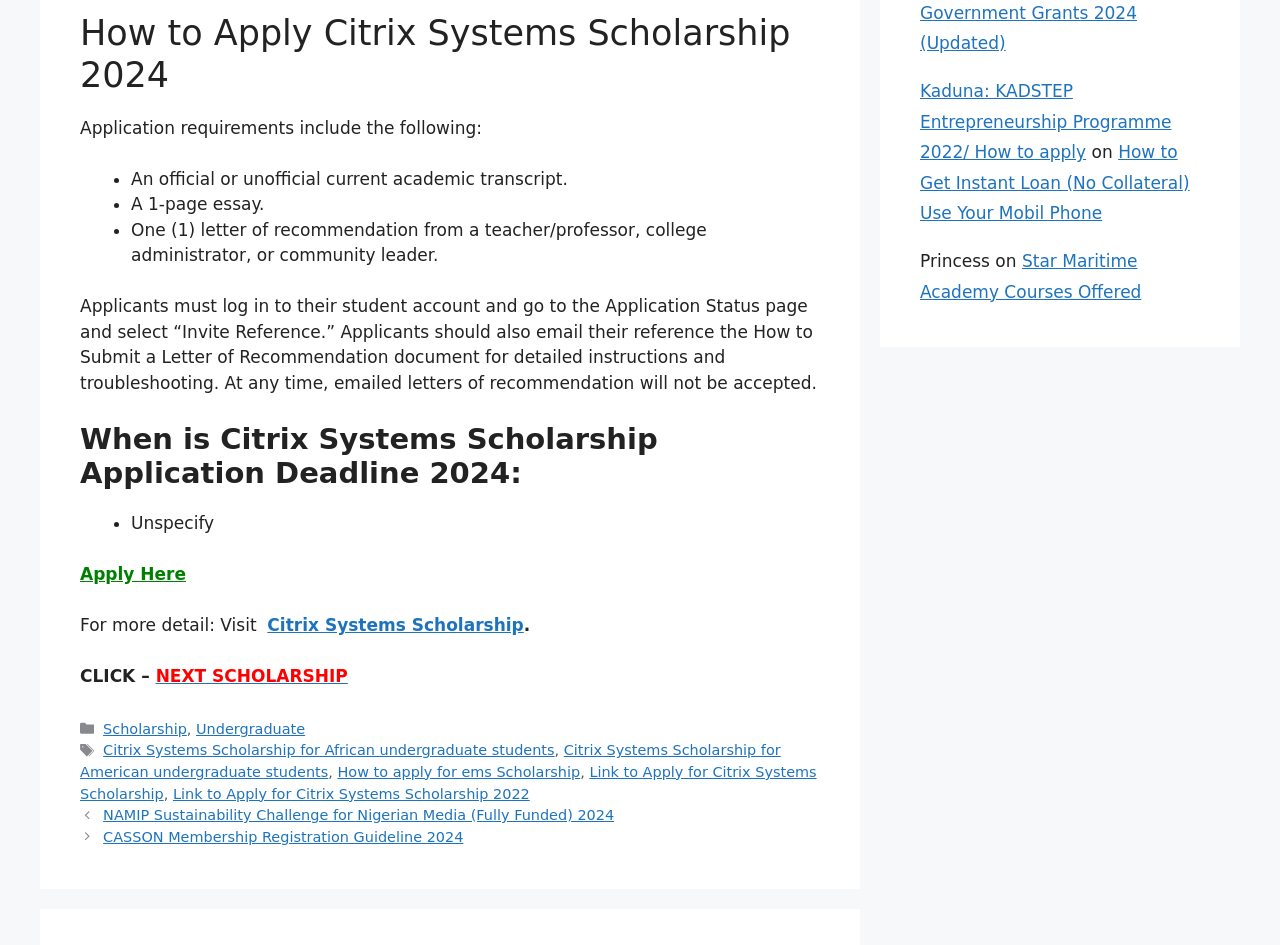Identify the bounding box coordinates for the element you need to click to achieve the following task: "Click on Specifications". Provide the bounding box coordinates as four float numbers between 0 and 1, in the form [left, top, right, bottom].

None